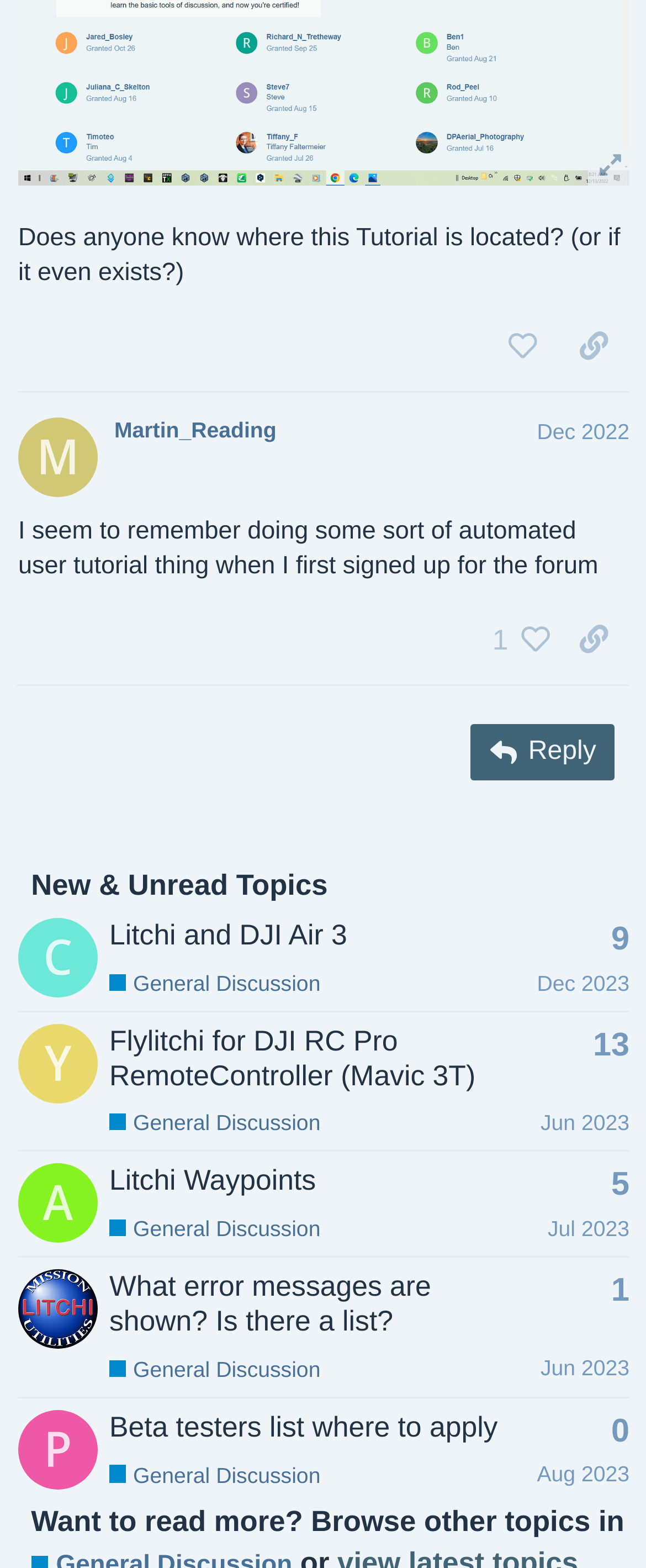Please find the bounding box coordinates of the element that needs to be clicked to perform the following instruction: "Visit the workshop page". The bounding box coordinates should be four float numbers between 0 and 1, represented as [left, top, right, bottom].

None